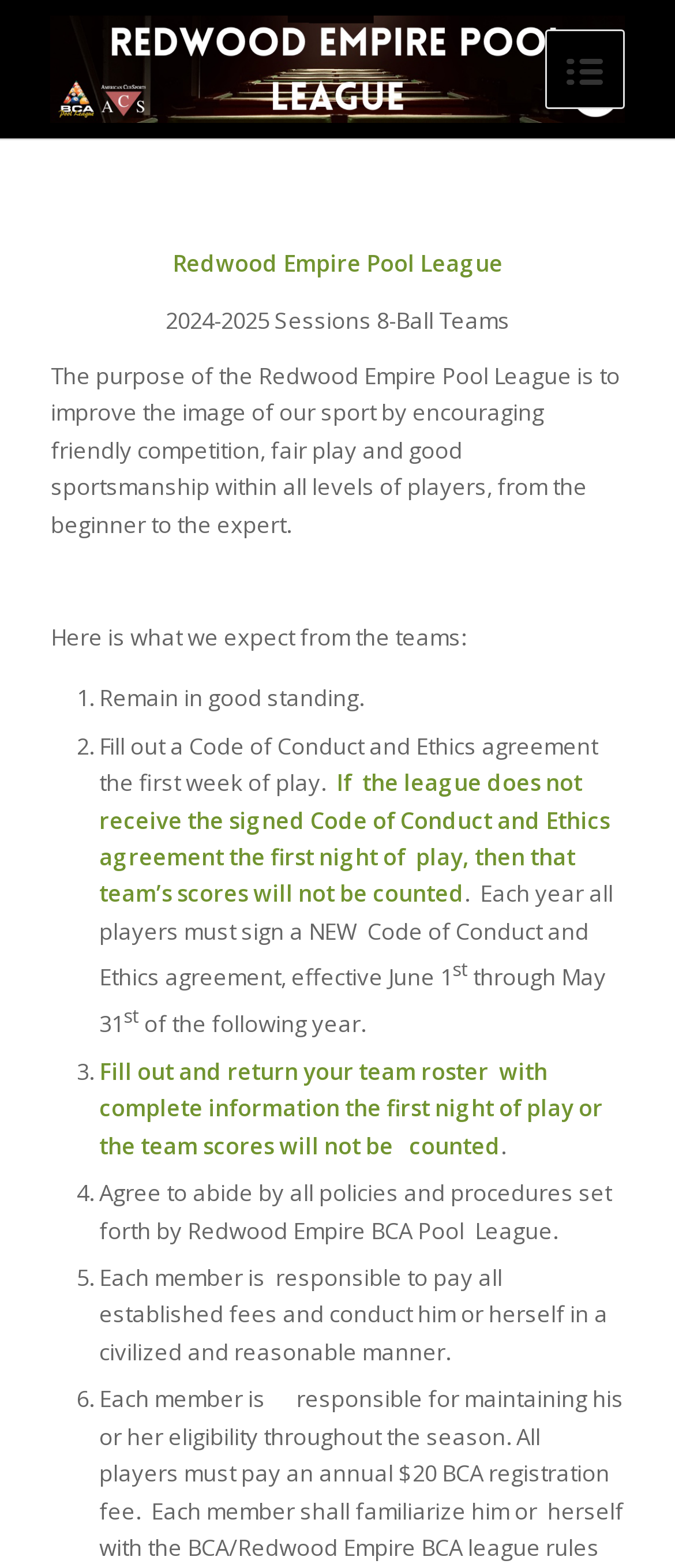Please provide a short answer using a single word or phrase for the question:
What is the effective period of the Code of Conduct and Ethics agreement?

June 1 to May 31